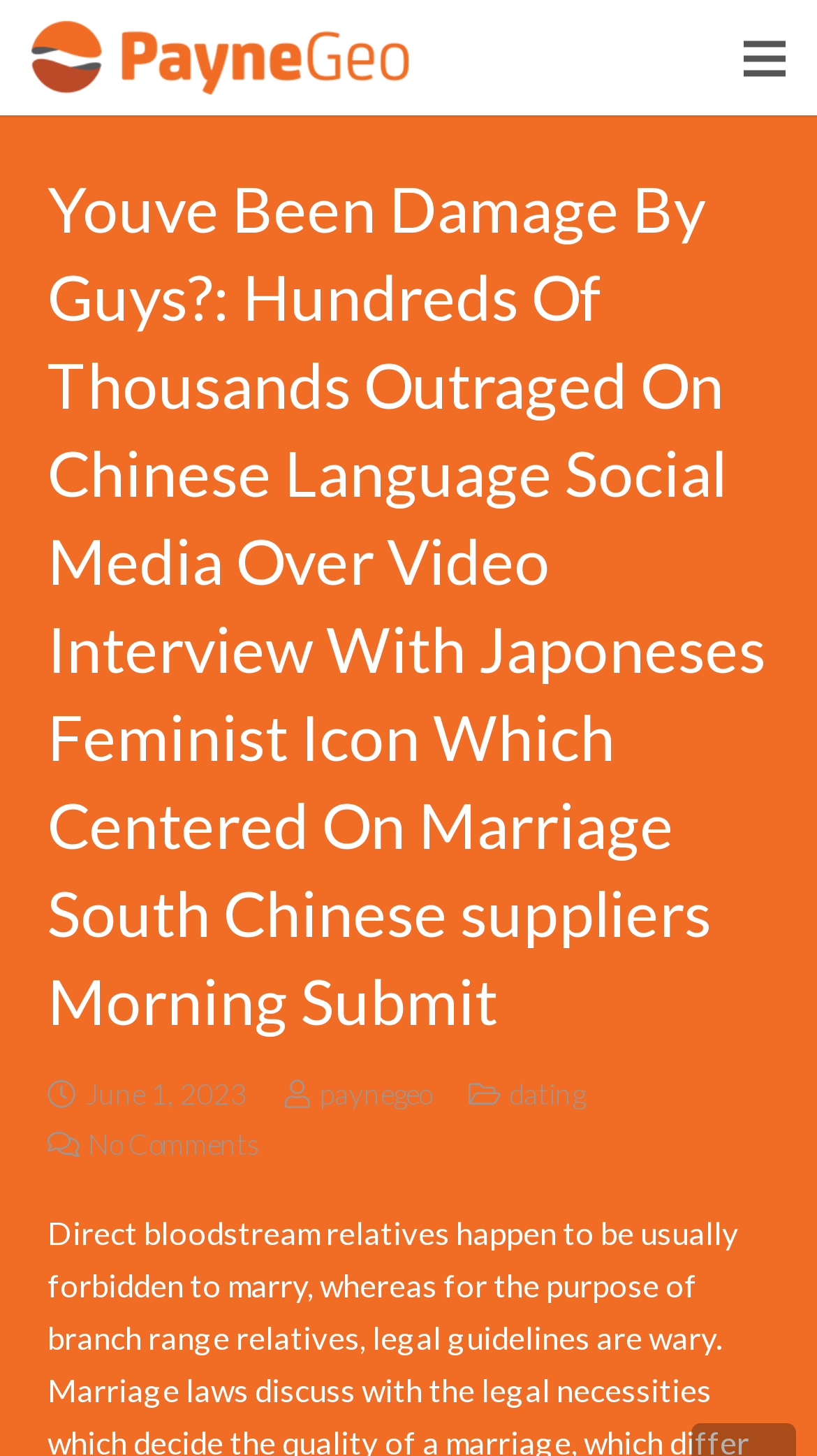Answer this question in one word or a short phrase: What is the date of the article?

June 1, 2023